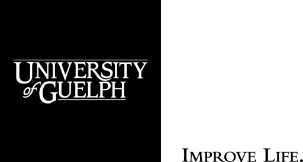Refer to the screenshot and give an in-depth answer to this question: What is the color of the text 'UNIVERSITY of GUELPH'?

The caption describes the logo as having a black left side that prominently displays the text 'UNIVERSITY of GUELPH' in elegant, white lettering, indicating that the text is in white color.